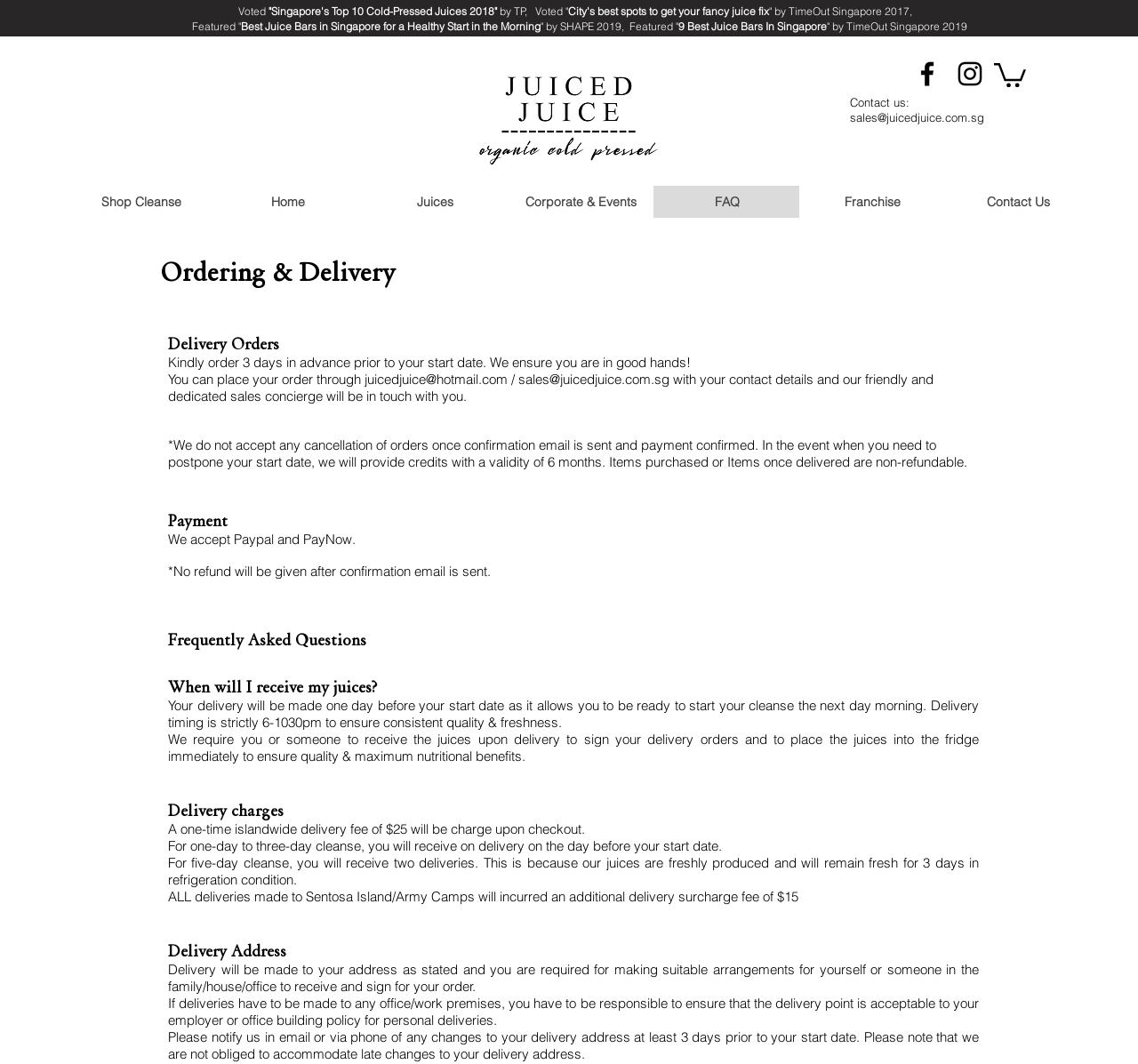Please identify the bounding box coordinates of the element's region that I should click in order to complete the following instruction: "Contact us through email". The bounding box coordinates consist of four float numbers between 0 and 1, i.e., [left, top, right, bottom].

[0.747, 0.104, 0.865, 0.117]